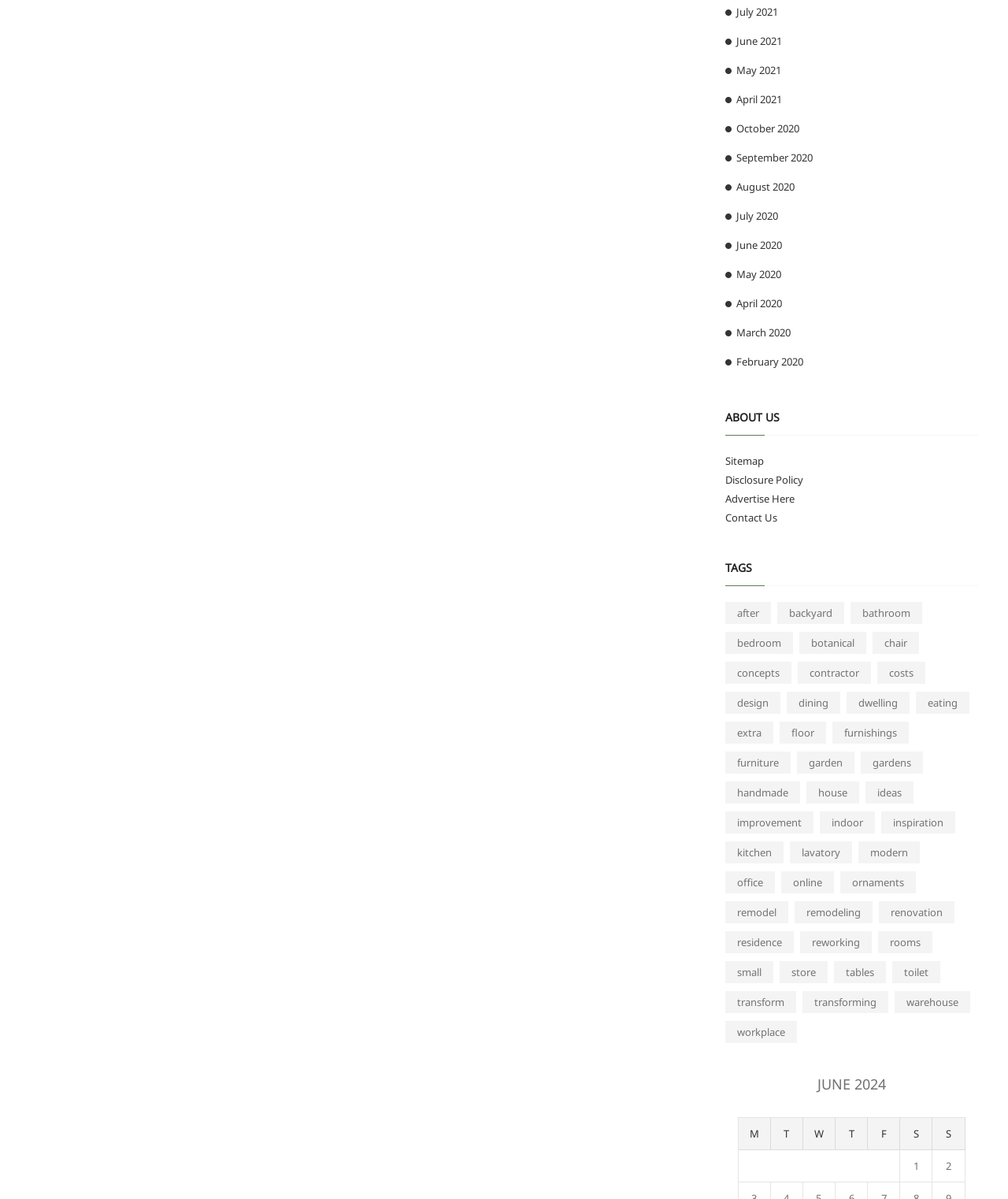Identify the coordinates of the bounding box for the element that must be clicked to accomplish the instruction: "Explore 'backyard'".

[0.771, 0.502, 0.837, 0.52]